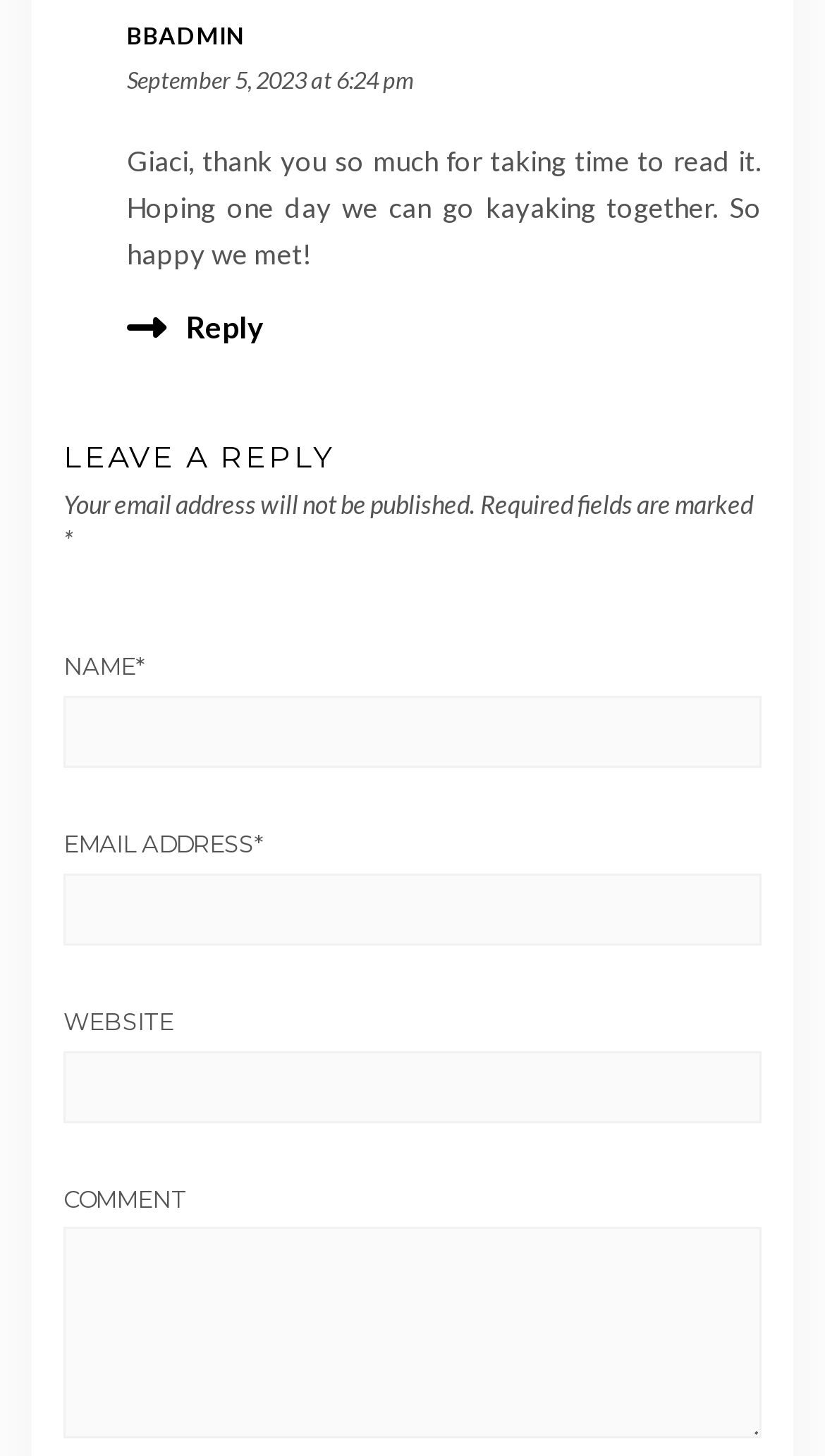Answer the following in one word or a short phrase: 
How many text fields are there in the comment form?

4